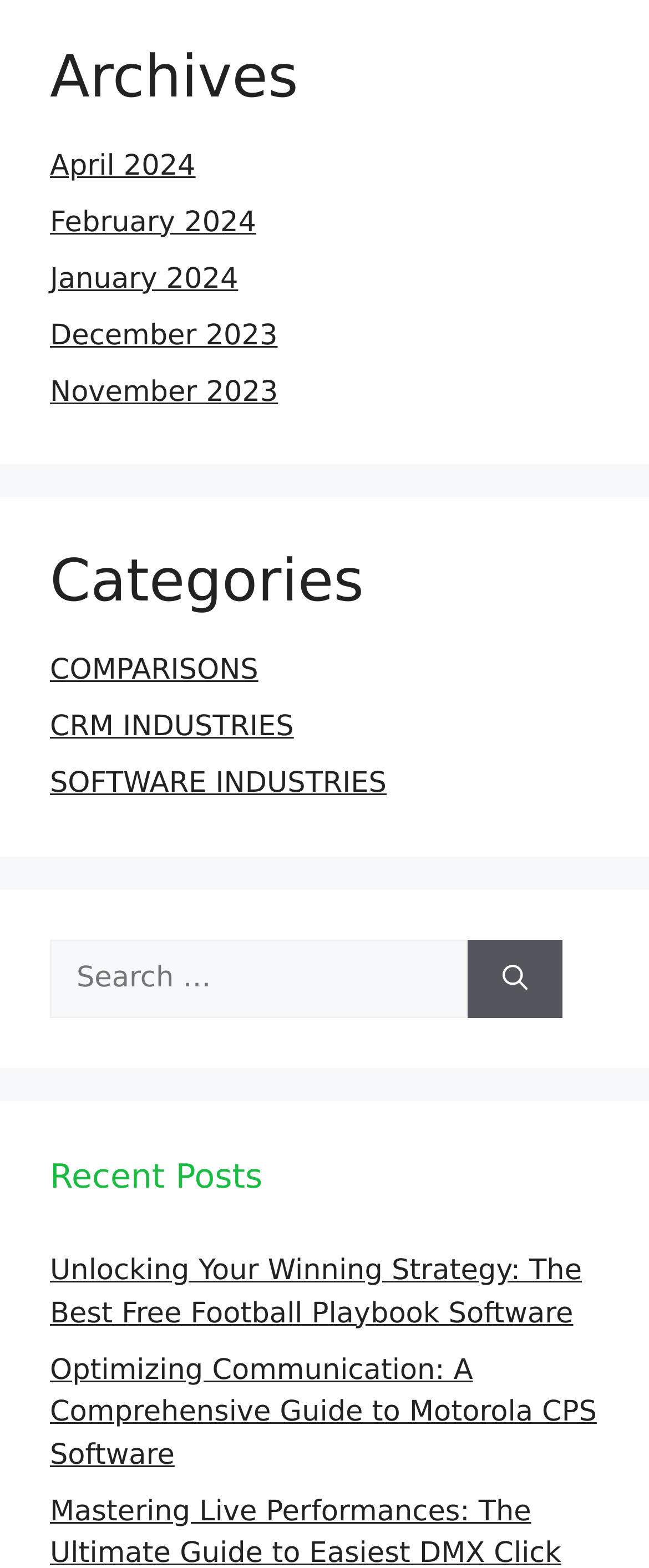What is the purpose of the search box?
Can you provide an in-depth and detailed response to the question?

The search box is accompanied by the text 'Search for:', which implies that it is used to search for posts on the website. The presence of a 'Search' button next to the search box further supports this conclusion.